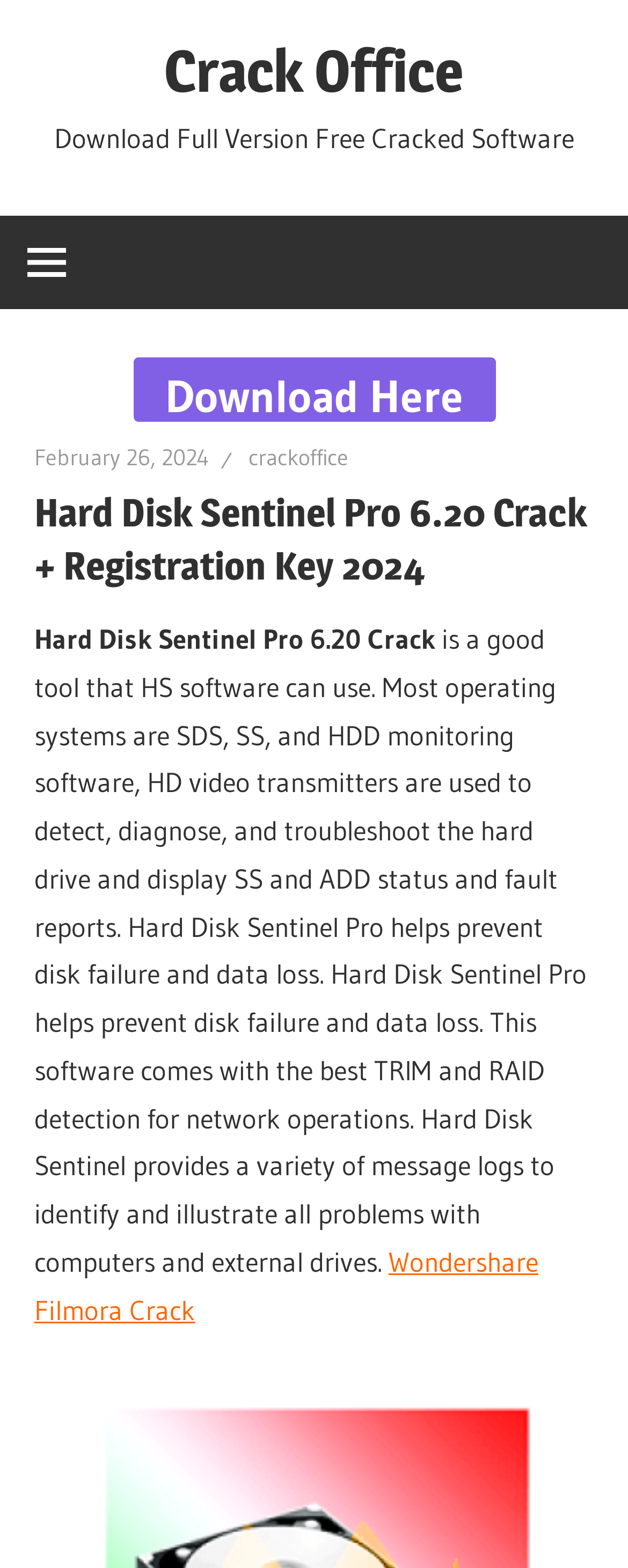What is the date mentioned on the webpage?
Offer a detailed and exhaustive answer to the question.

The date February 26, 2024 is mentioned on the webpage as a link, which may indicate the date of the software release or update.